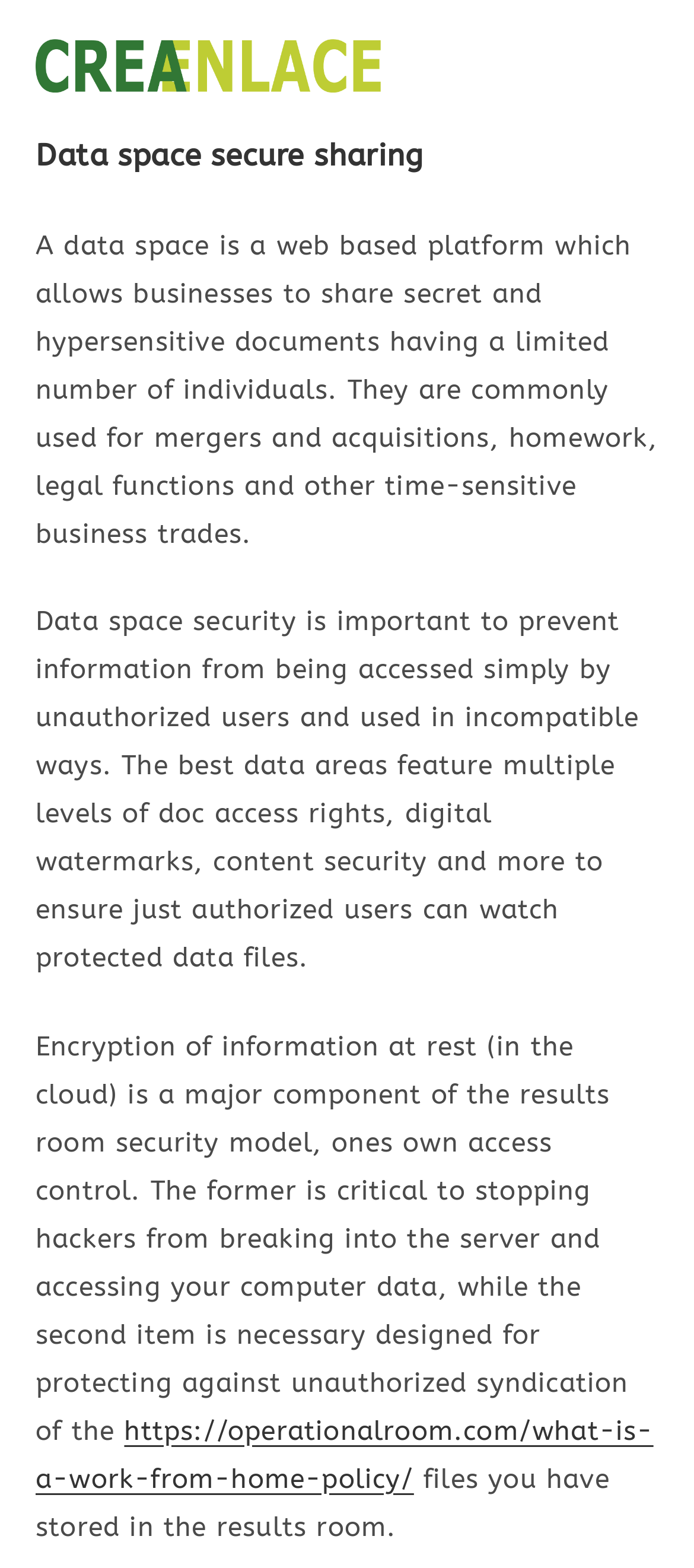Locate the bounding box of the UI element based on this description: "https://operationalroom.com/what-is-a-work-from-home-policy/". Provide four float numbers between 0 and 1 as [left, top, right, bottom].

[0.051, 0.902, 0.942, 0.953]